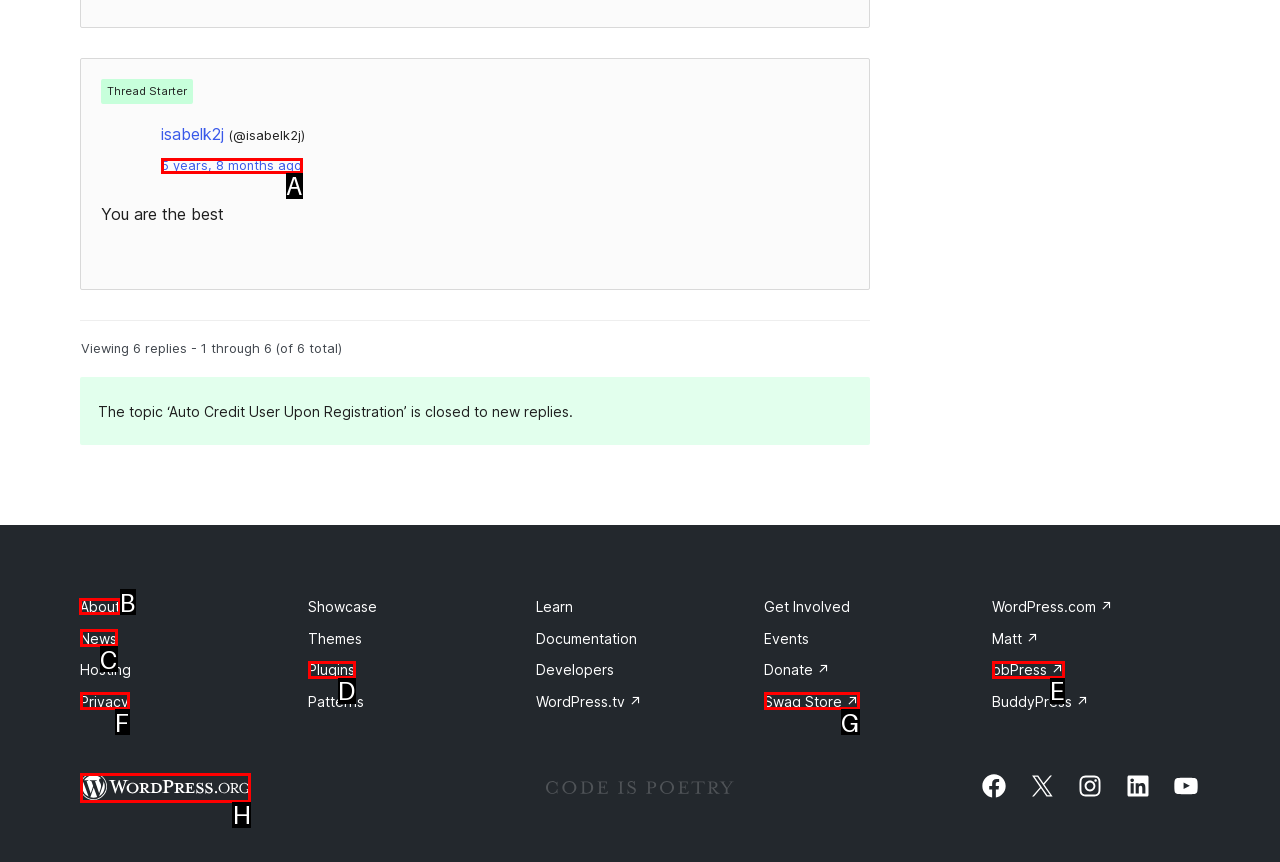Select the letter of the element you need to click to complete this task: Go to the about page
Answer using the letter from the specified choices.

B